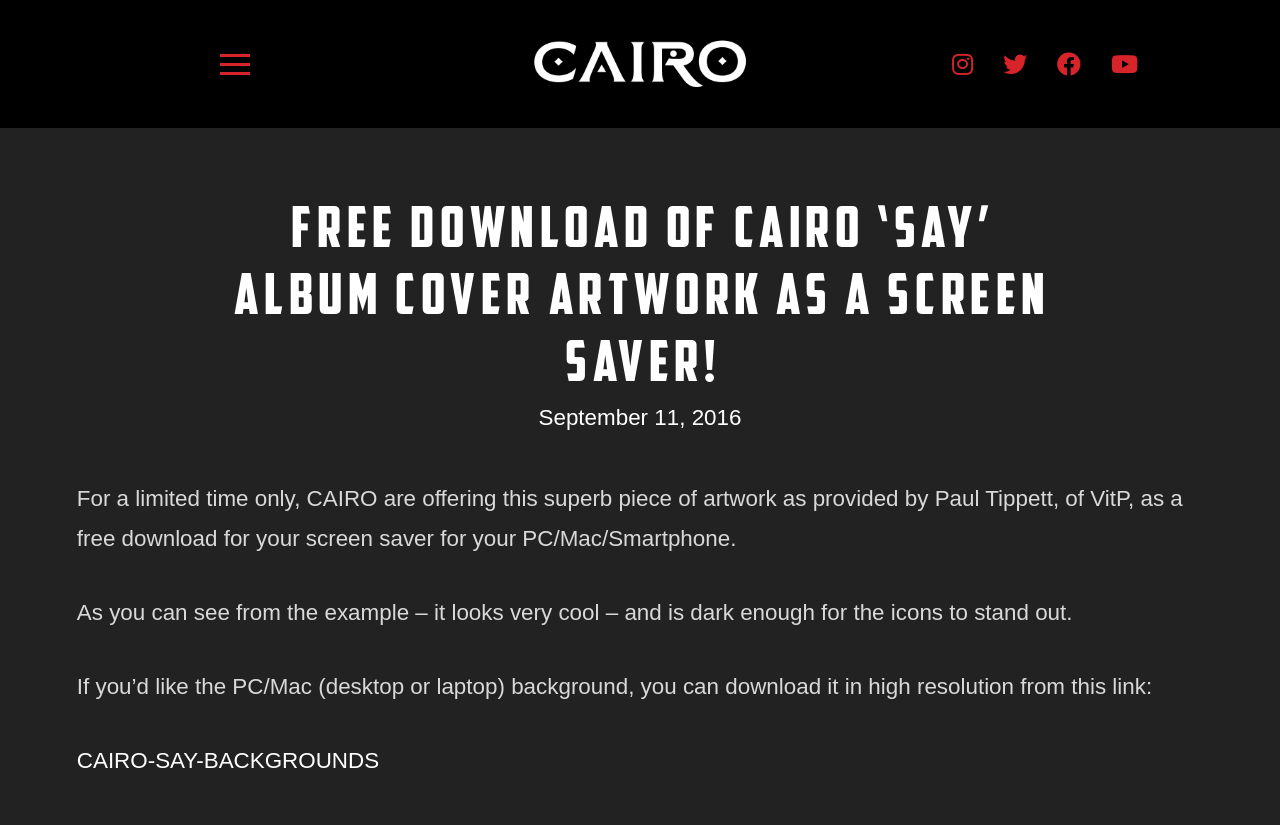Give a comprehensive overview of the webpage, including key elements.

The webpage is promoting a free download of Cairo's "Say" album cover artwork as a screen saver. At the top, there is a toggle modal content button, followed by an image link and three empty links. Below these elements, there is a heading that reads "FREE DOWNLOAD OF CAIRO ‘SAY’ ALBUM COVER ARTWORK AS A SCREEN SAVER!".

On the left side, there is a date "September 11, 2016" displayed. Below the heading, there is a paragraph of text that explains the offer, stating that Cairo is providing this artwork as a free download for PC/Mac/Smartphone screen savers. Another paragraph below describes how the artwork looks cool and is dark enough for icons to stand out.

Further down, there is a paragraph that provides a link to download the high-resolution background for PC/Mac desktop or laptop. The link is labeled "CAIRO-SAY-BACKGROUNDS". Overall, the webpage is focused on promoting this free download offer, with a clear call-to-action to download the artwork.